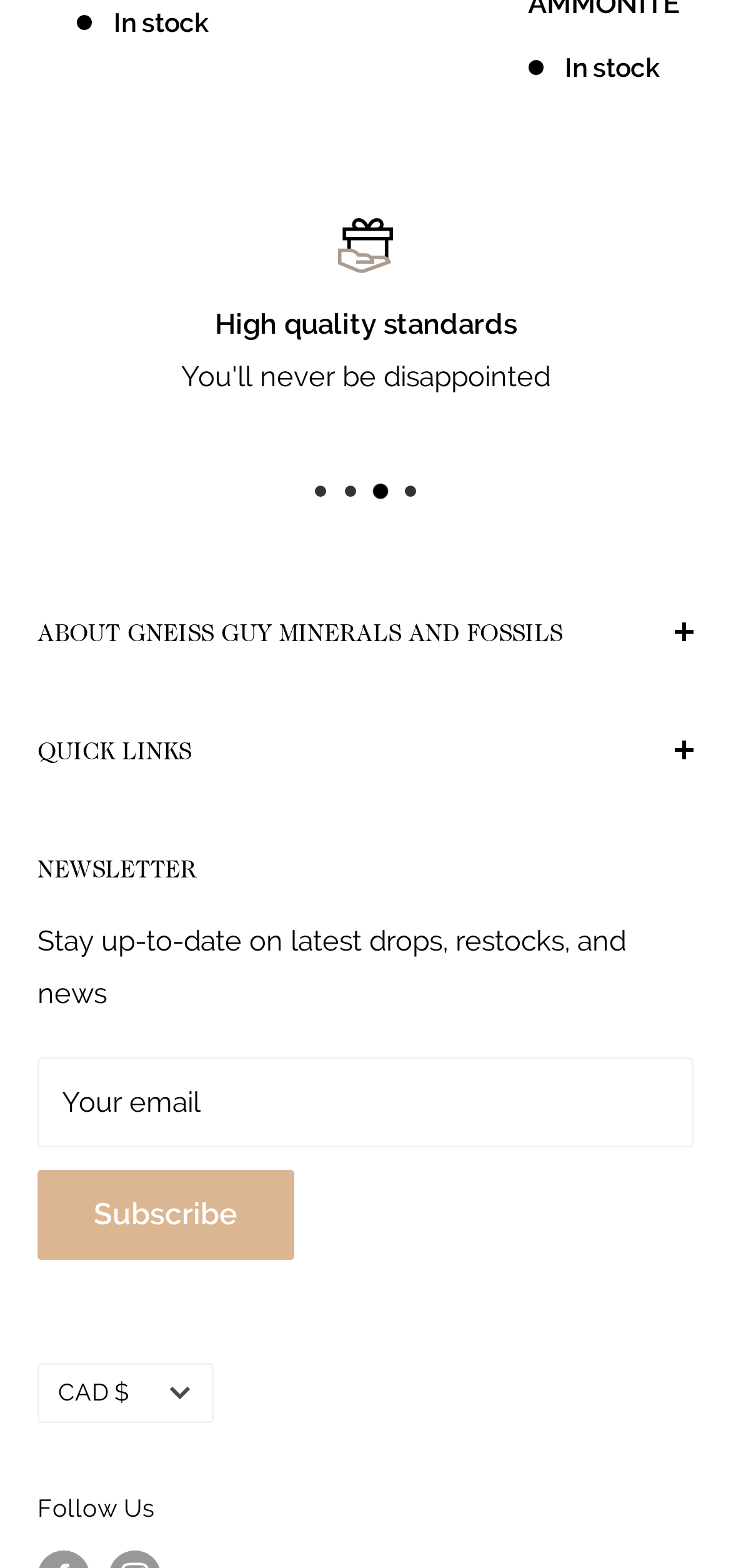What is the status of the product?
Can you give a detailed and elaborate answer to the question?

The webpage has two instances of the text 'In stock' which suggests that the product is available for purchase.